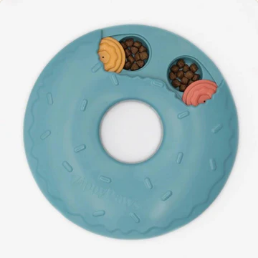Respond to the question below with a concise word or phrase:
What is the primary purpose of this dog toy?

Mental stimulation